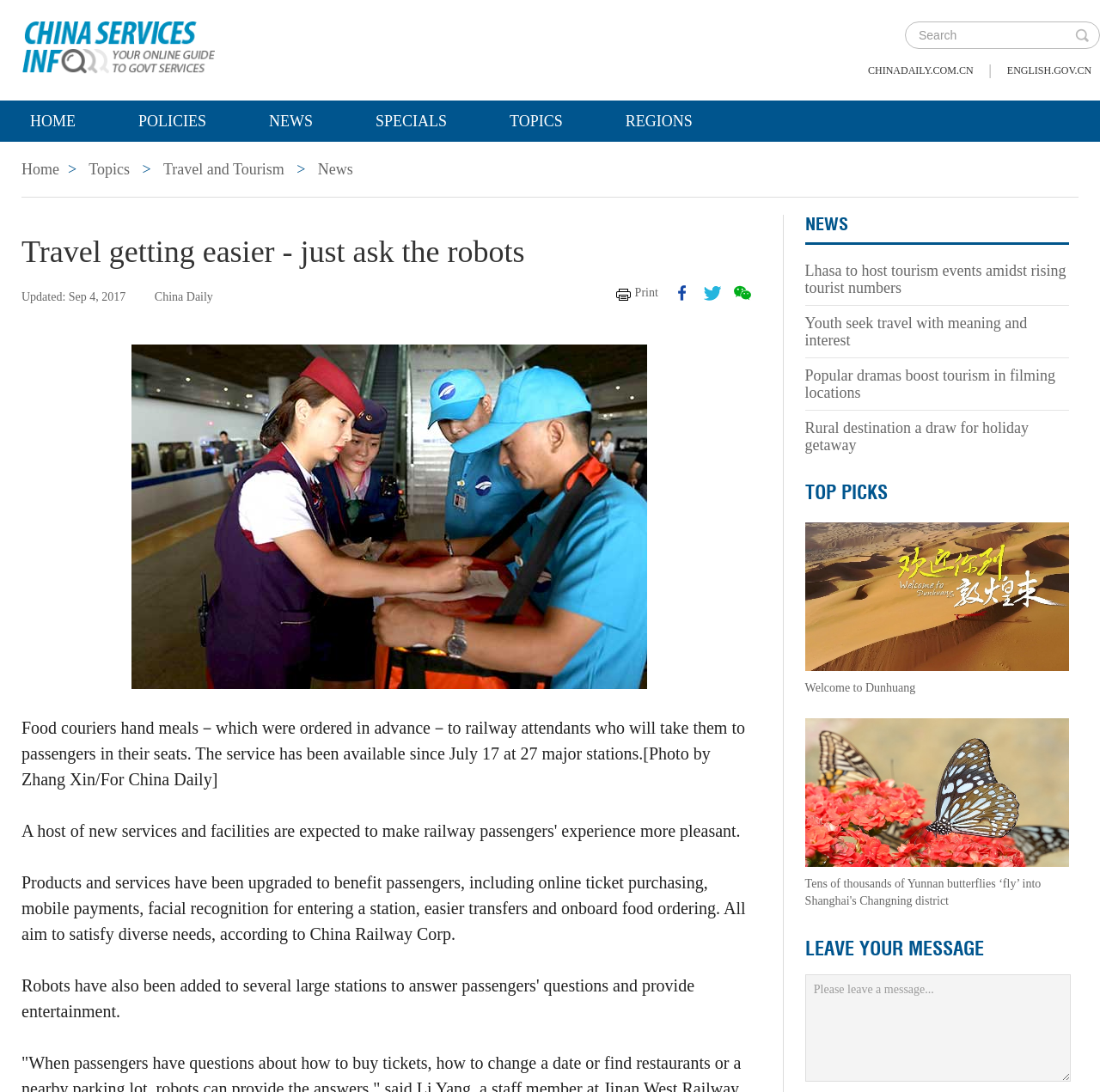Provide the bounding box coordinates of the HTML element this sentence describes: "Top Picks".

[0.732, 0.439, 0.807, 0.463]